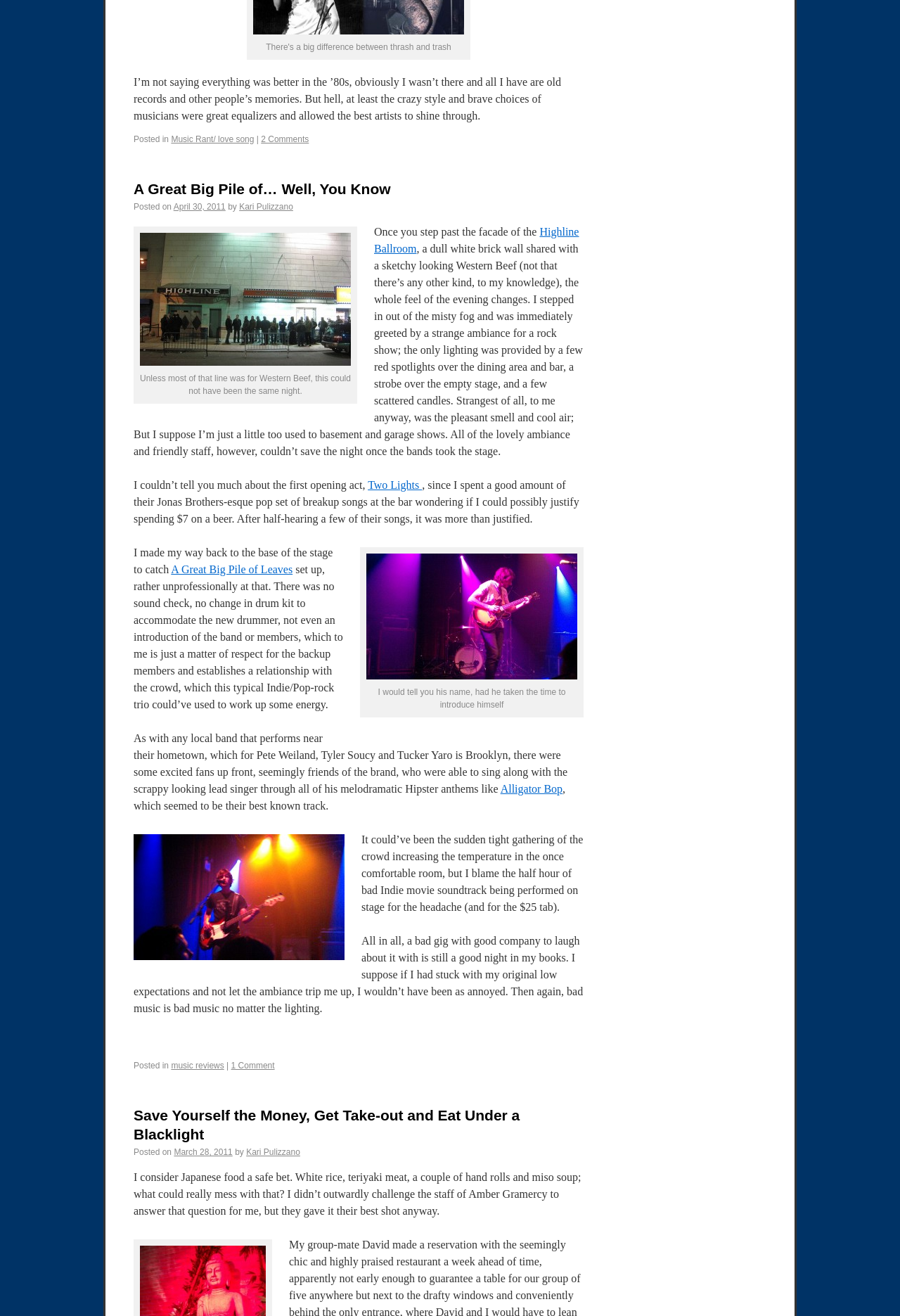Please identify the bounding box coordinates of the element that needs to be clicked to execute the following command: "Click the link to view comments on the post 'Music Rant/ love song'". Provide the bounding box using four float numbers between 0 and 1, formatted as [left, top, right, bottom].

[0.29, 0.102, 0.343, 0.109]